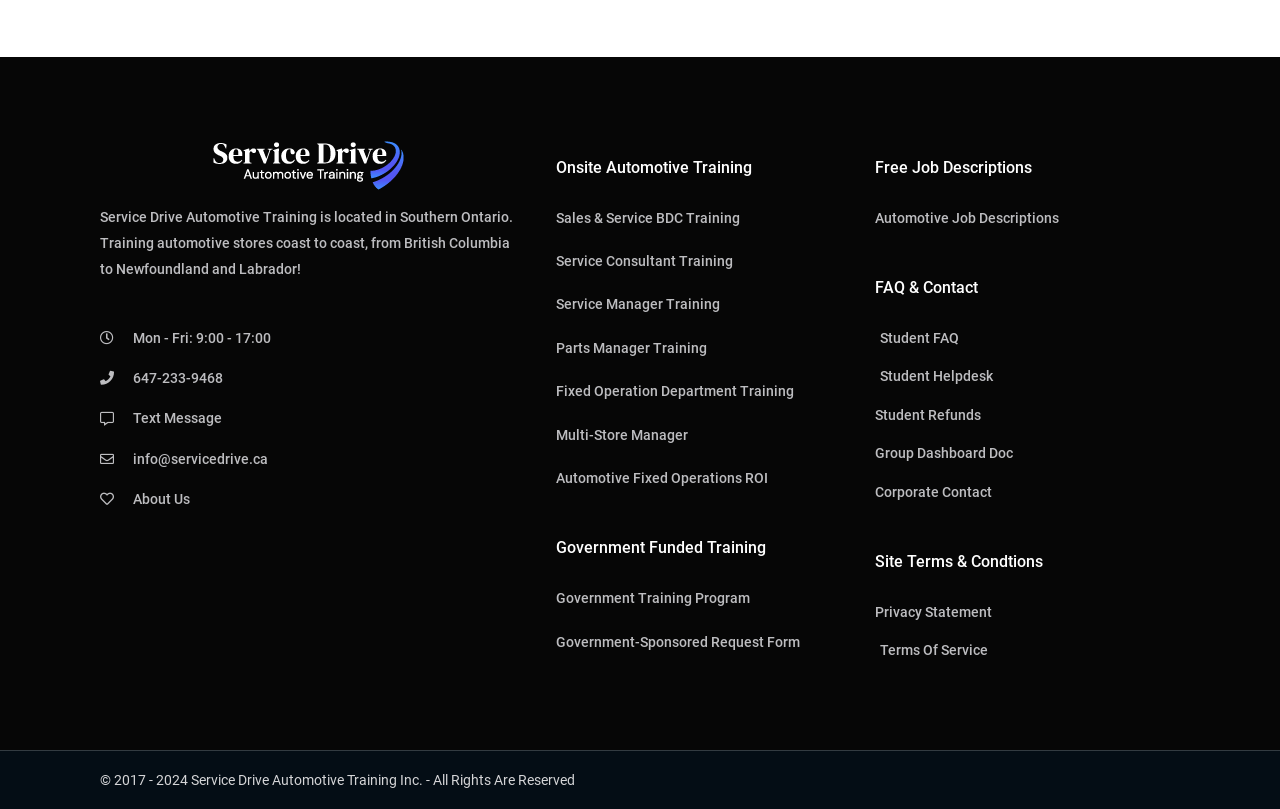Locate the bounding box coordinates of the area you need to click to fulfill this instruction: 'View the Government Funded Training page'. The coordinates must be in the form of four float numbers ranging from 0 to 1: [left, top, right, bottom].

[0.435, 0.664, 0.668, 0.691]